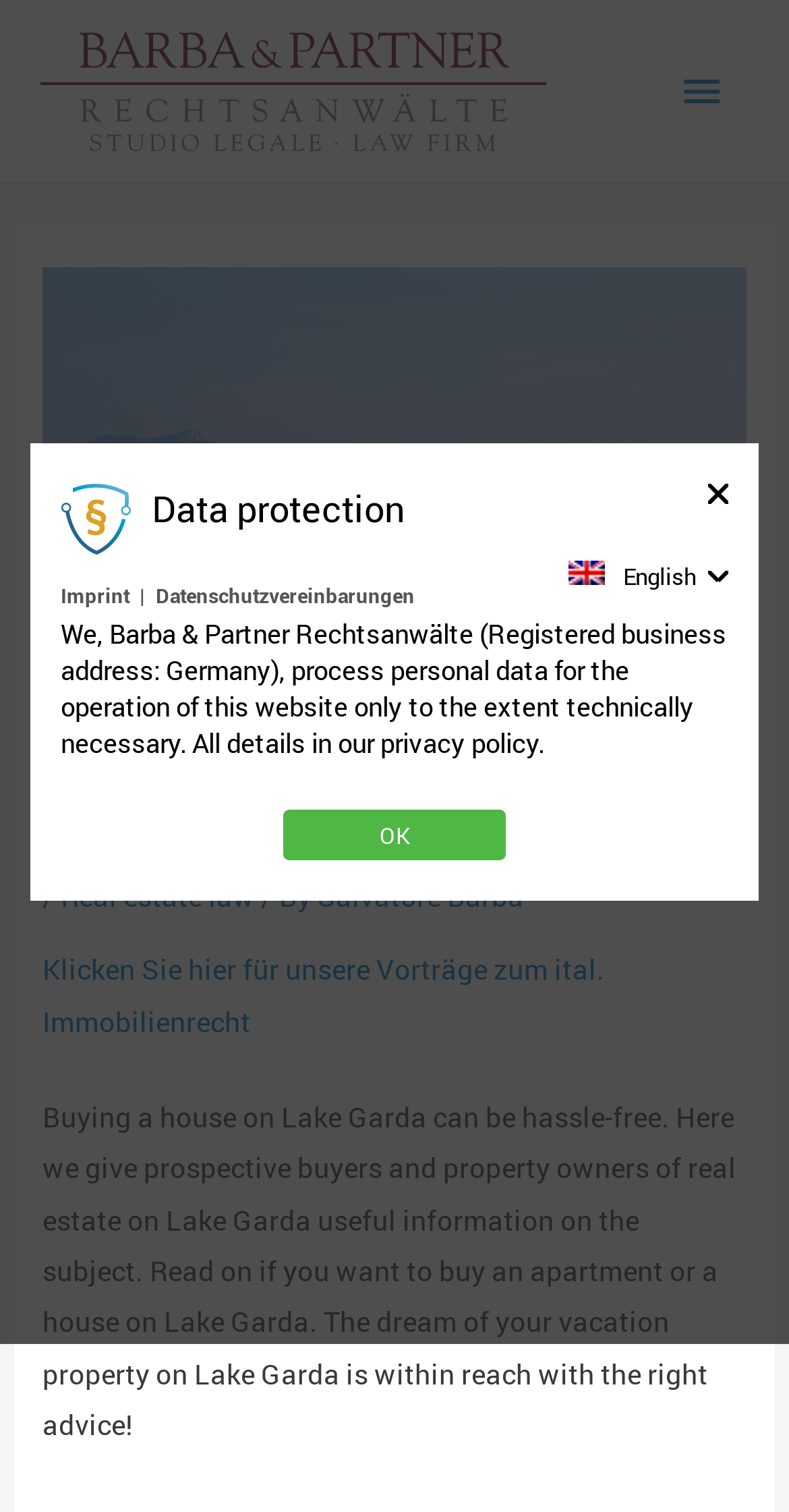Bounding box coordinates are specified in the format (top-left x, top-left y, bottom-right x, bottom-right y). All values are floating point numbers bounded between 0 and 1. Please provide the bounding box coordinate of the region this sentence describes: Ok

[0.358, 0.535, 0.642, 0.569]